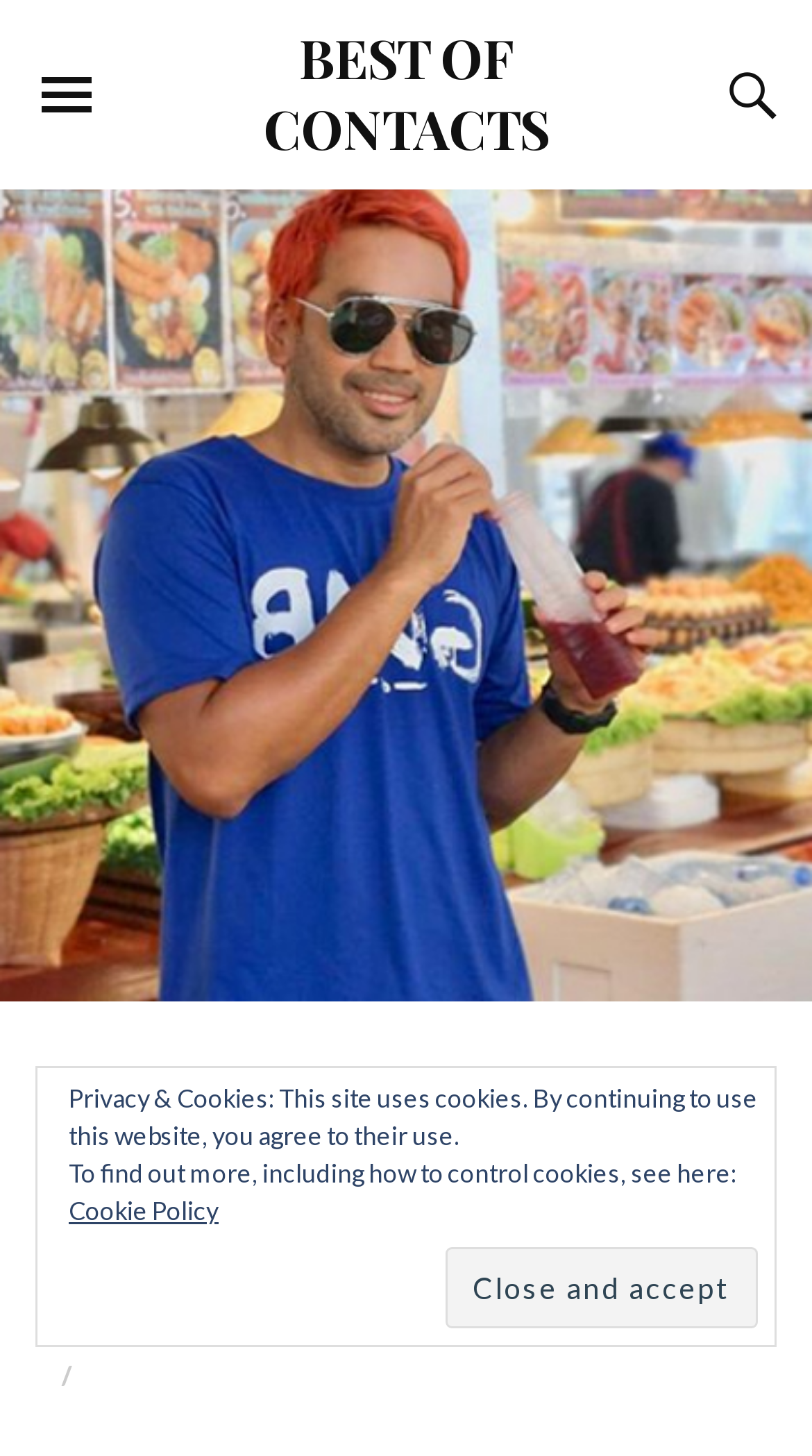Answer briefly with one word or phrase:
What are the contact details provided?

Phone number, Instagram, Twitter